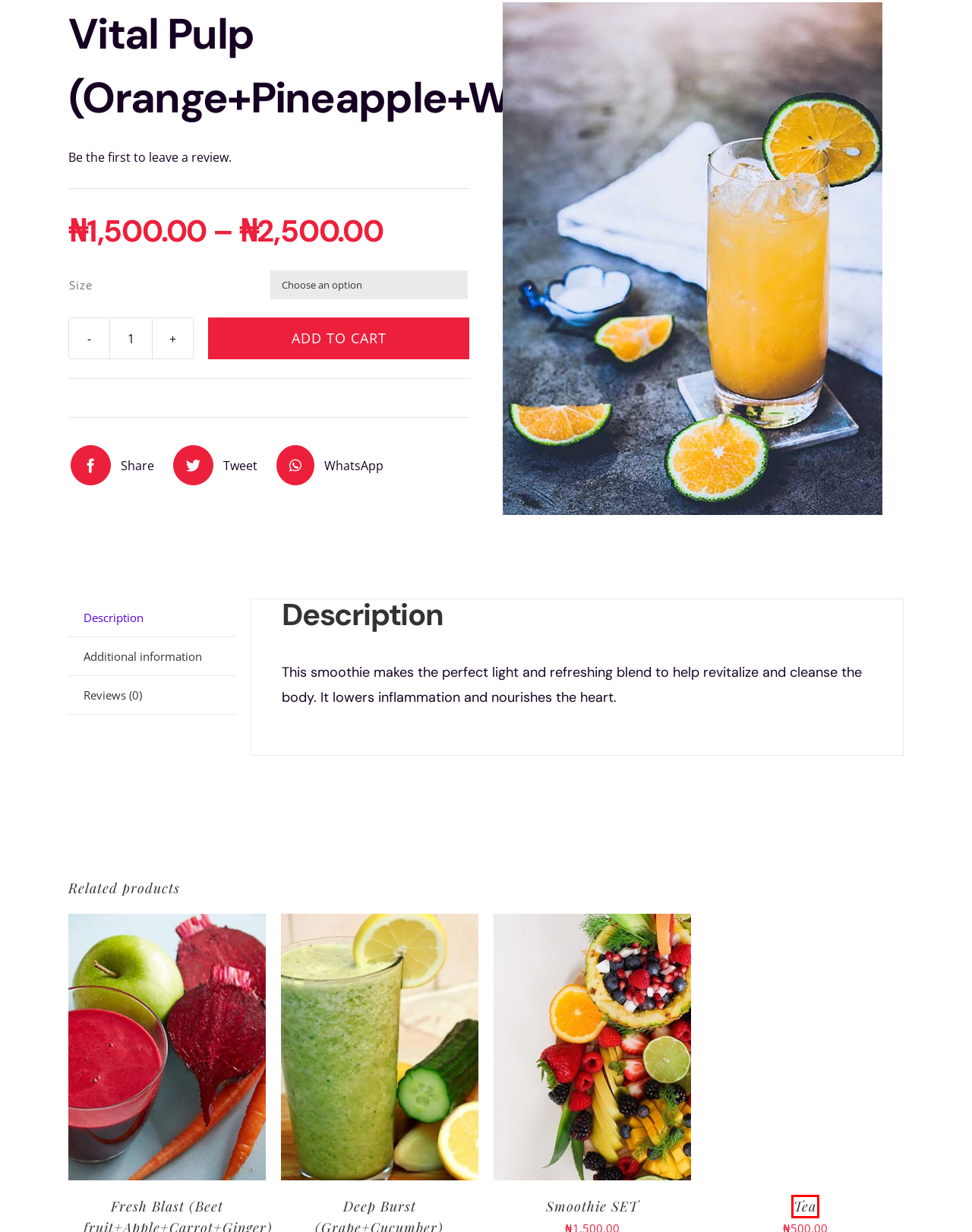You have a screenshot of a webpage with a red bounding box around a UI element. Determine which webpage description best matches the new webpage that results from clicking the element in the bounding box. Here are the candidates:
A. Fresh Blast (Beet fruit+Apple+Carrot+Ginger) – Choplics
B. Cart – Choplics
C. Smoothie SET – Choplics
D. Fruit Punch  (Orange+Mango+Pineapple+Water Melon) – Choplics
E. Deep Burst (Grape+Cucumber) – Choplics
F. Kings Vita+ (Ginger + Pineapple + Avocado Pear) – Choplics
G. Tea – Choplics
H. Shop – Choplics

G